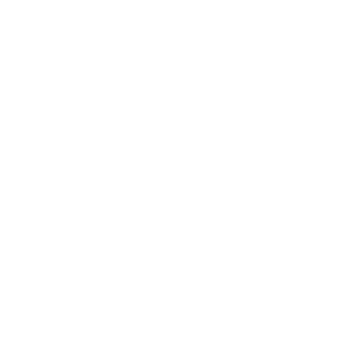Thoroughly describe what you see in the image.

The image showcases an electric vehicle (EV) charger cable, specifically a 5-meter IEC62196 Type 2 to Type 2 charging cable, designed for efficient charging of electric cars. This high-quality cable features robust construction suitable for outdoor use, as indicated by its IP66 rating, ensuring protection against dust and water. The cable is black in color, emphasizing its sleek and modern design, and is intended for use in electric car charging applications. Its rated voltage of 250V AC allows for compatibility with a wide range of electric vehicles. This product is part of a collection of EV charging accessories, aimed at facilitating the transition to greener mobility solutions.